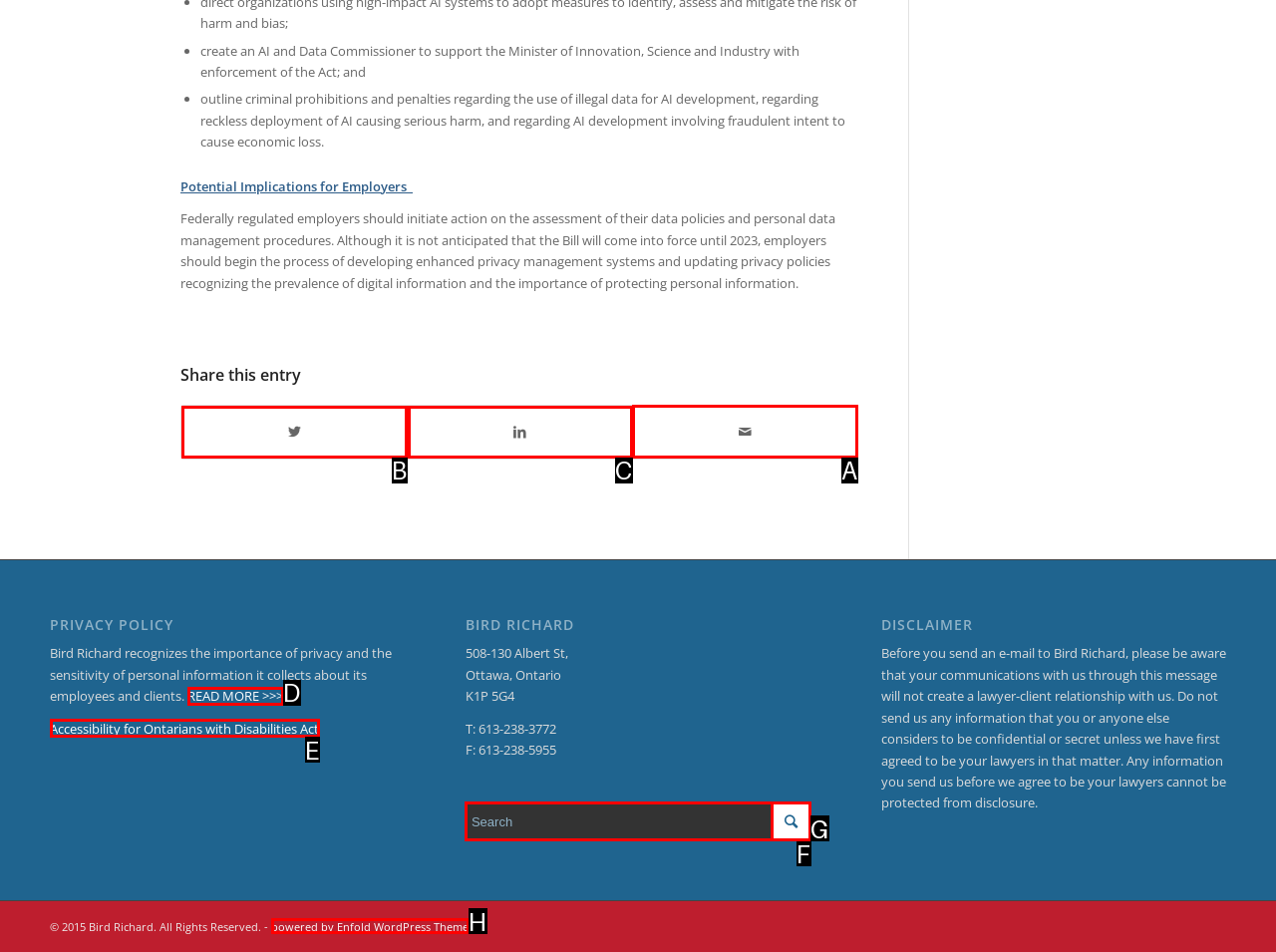Determine which HTML element should be clicked to carry out the following task: Share by Mail Respond with the letter of the appropriate option.

A